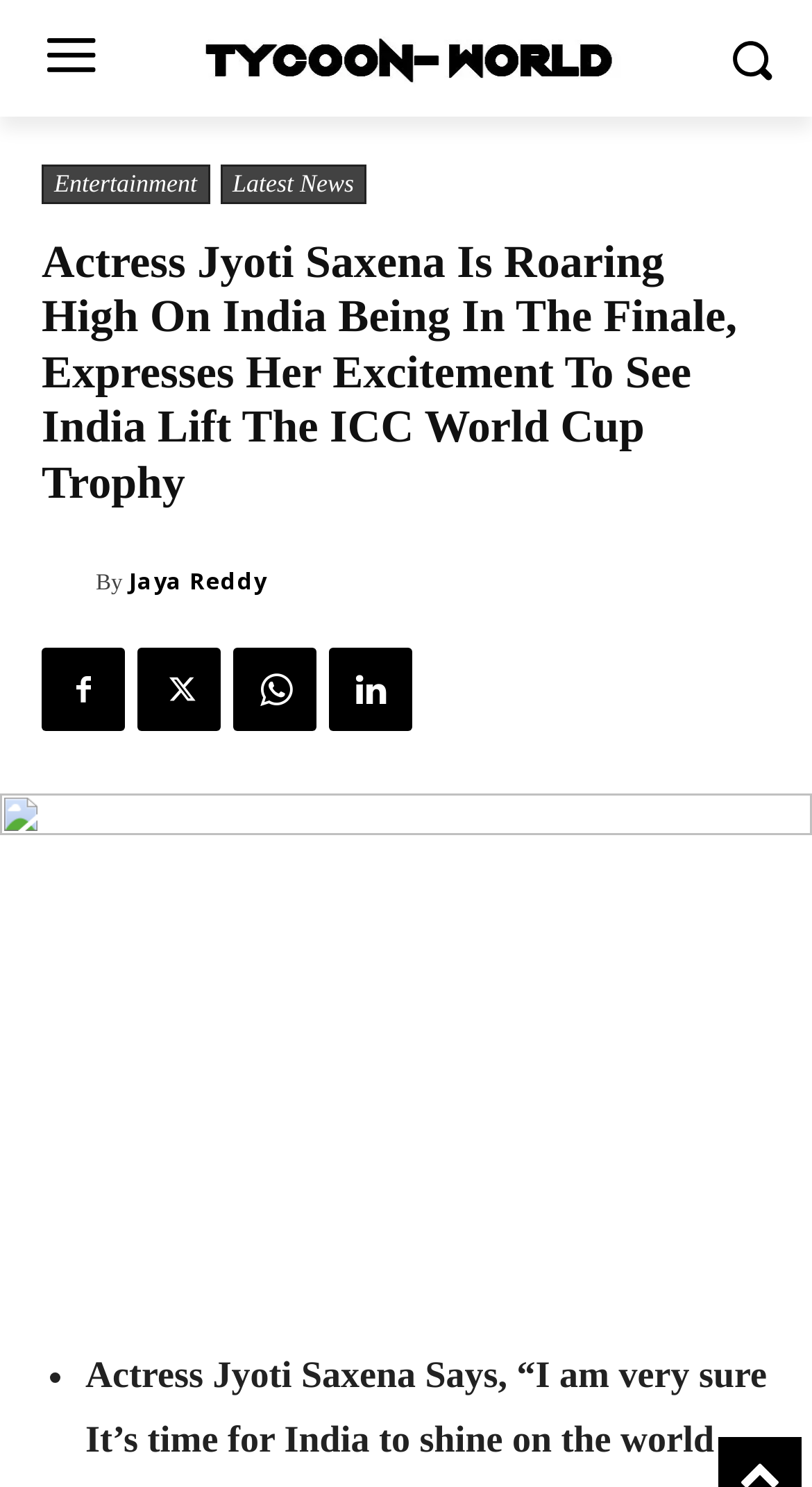Please find and report the primary heading text from the webpage.

Actress Jyoti Saxena Is Roaring High On India Being In The Finale, Expresses Her Excitement To See India Lift The ICC World Cup Trophy